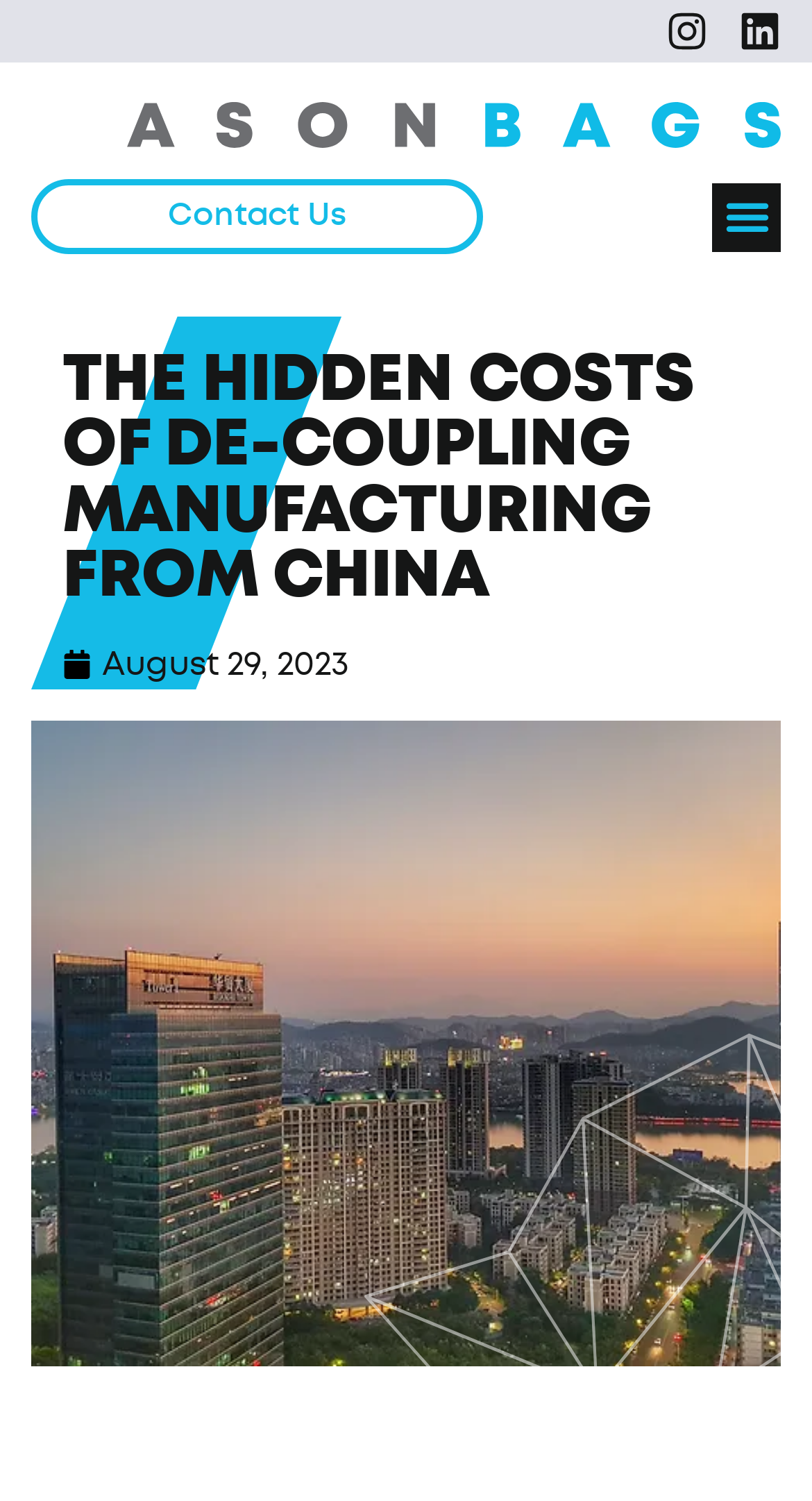Please answer the following query using a single word or phrase: 
What social media platform has an icon at the top right corner?

Instagram